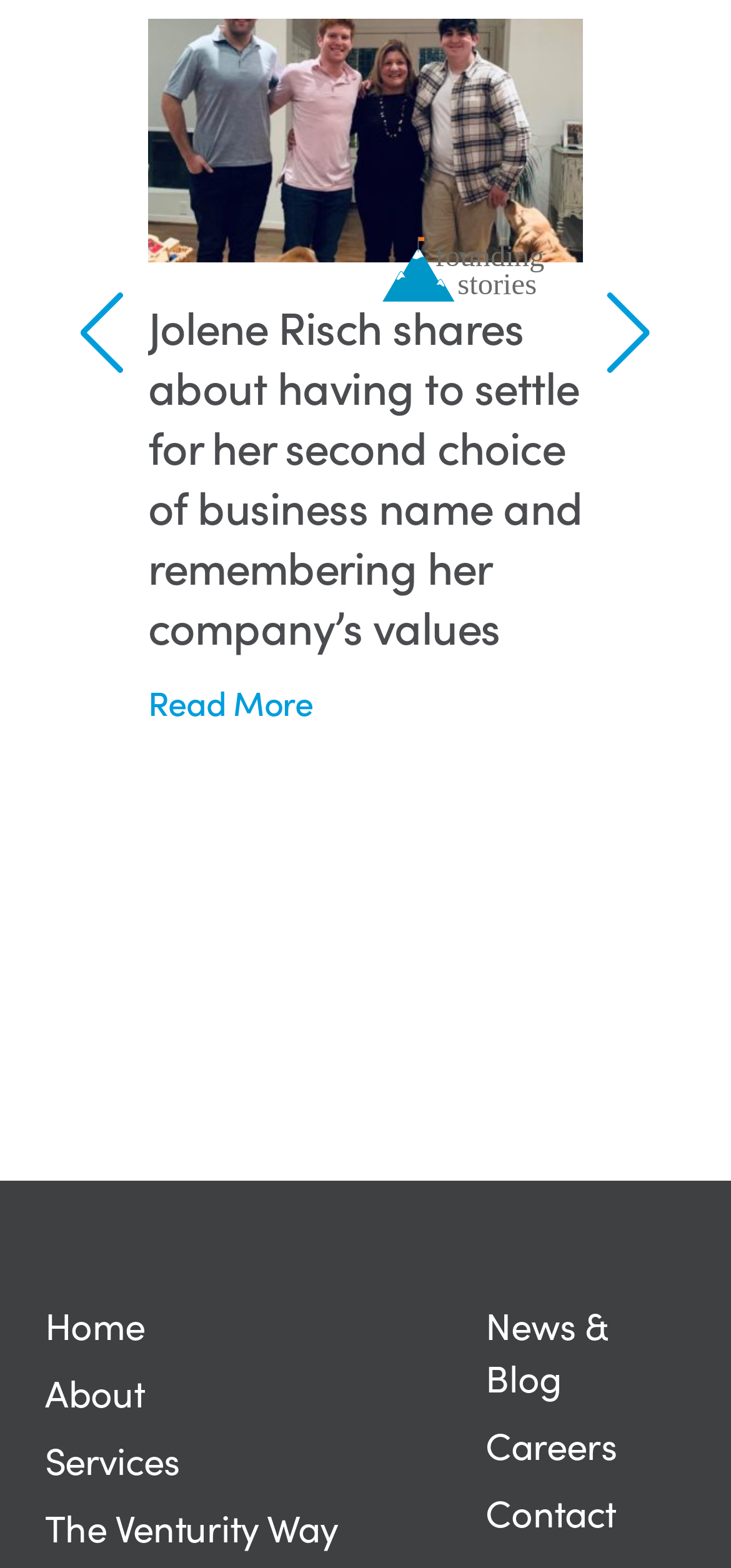How many navigation links are at the top of the page?
Answer the question with a single word or phrase, referring to the image.

5